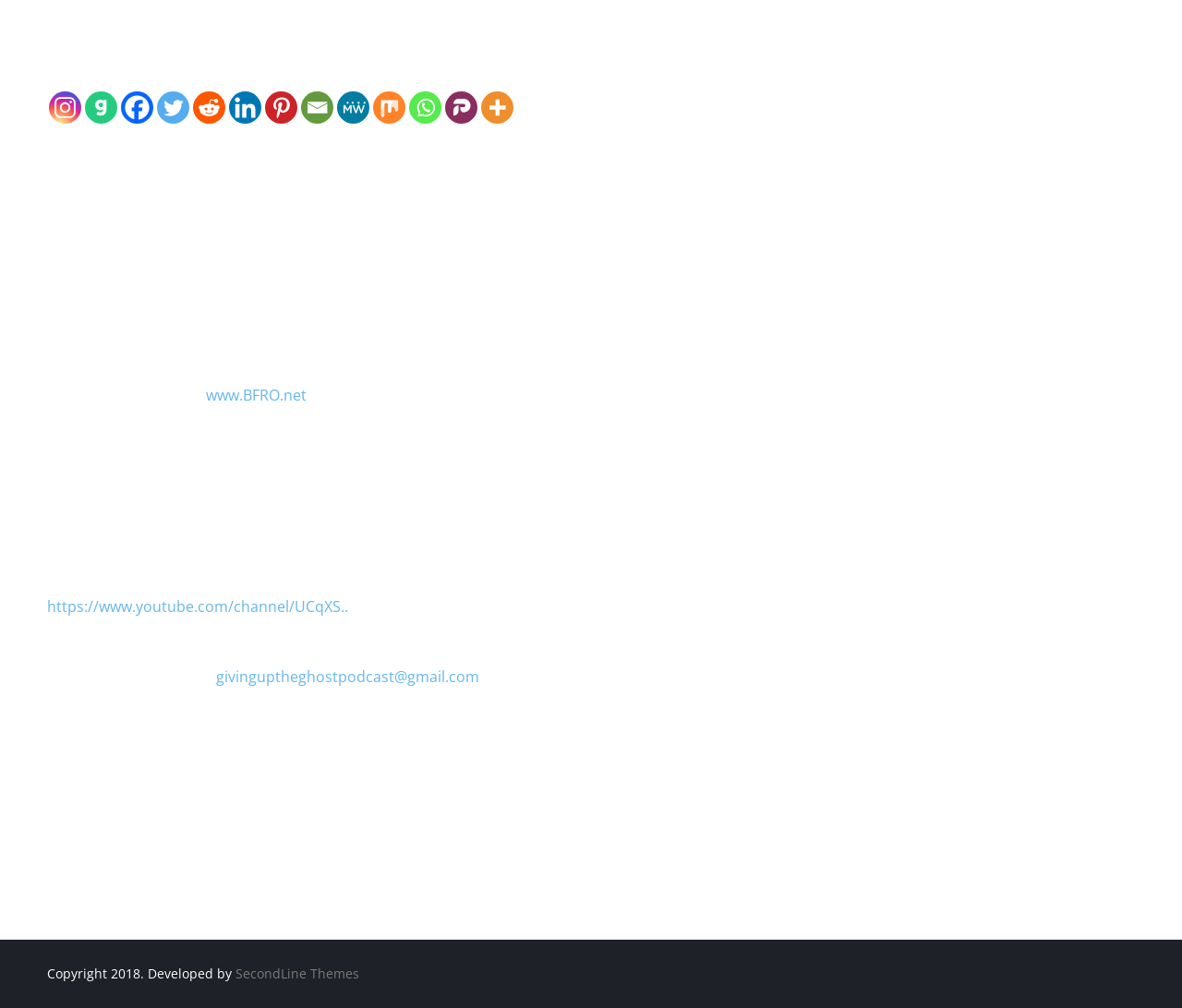Please determine the bounding box coordinates for the element with the description: "aria-label="Reddit" title="Reddit"".

[0.163, 0.09, 0.191, 0.122]